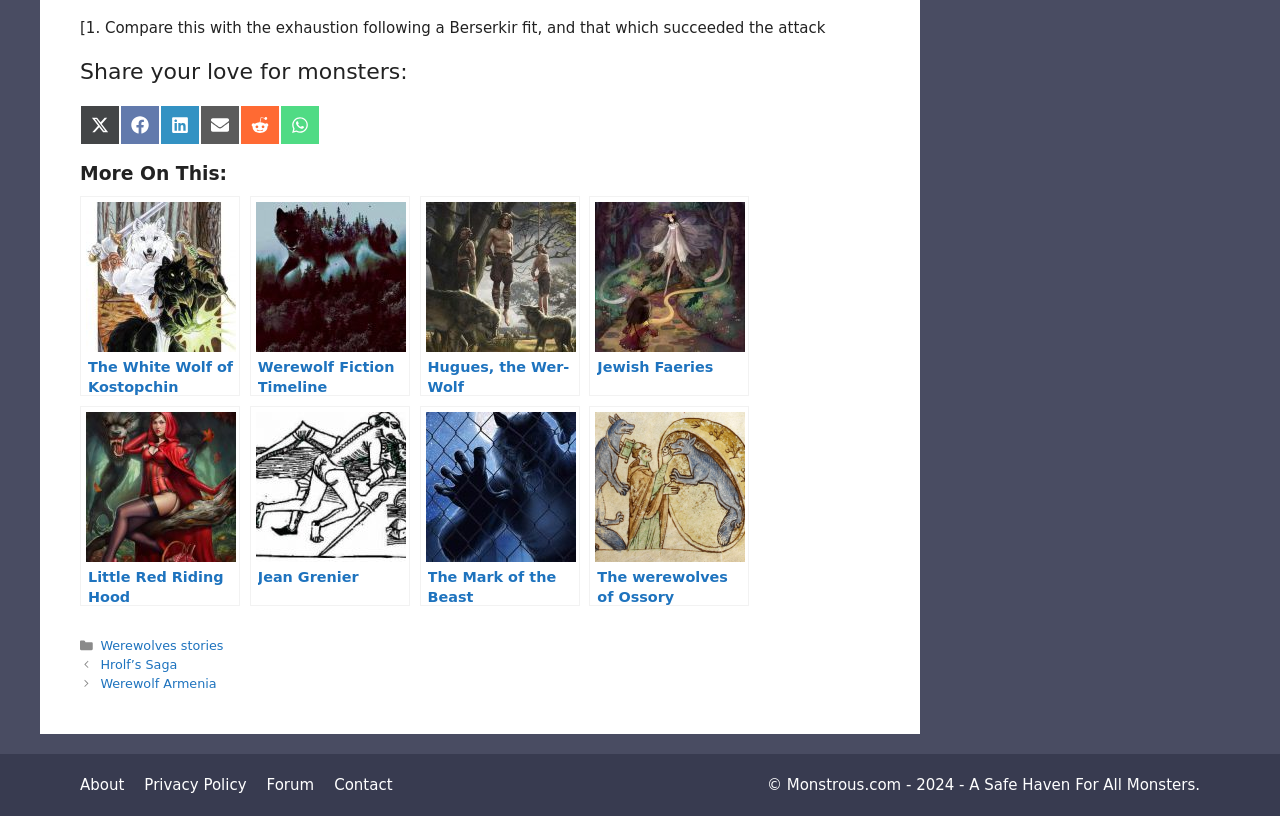Locate the bounding box coordinates of the element that should be clicked to execute the following instruction: "Explore posts".

[0.062, 0.803, 0.688, 0.85]